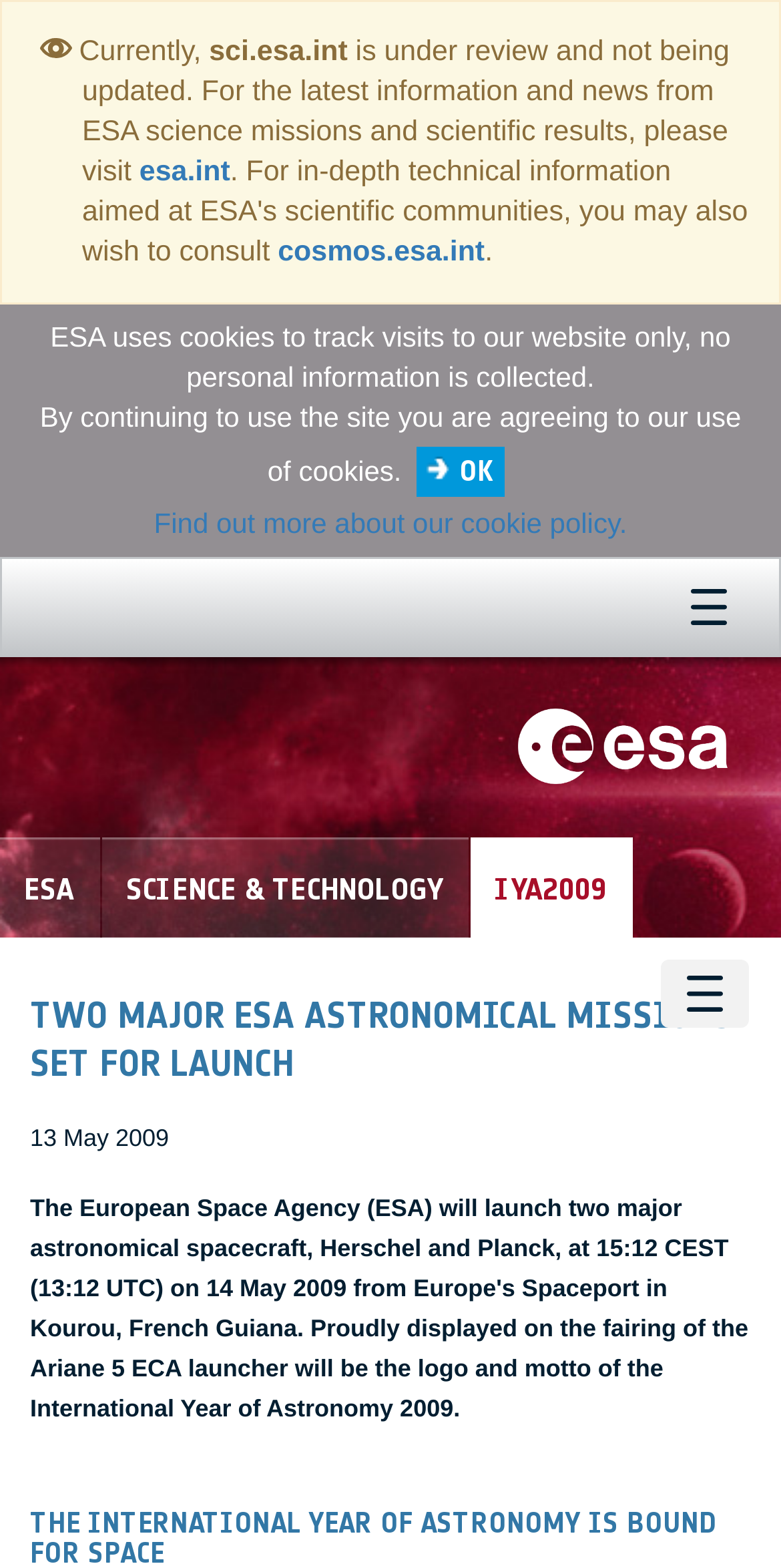How many links are in the top navigation menu?
From the details in the image, provide a complete and detailed answer to the question.

The top navigation menu can be identified by the links 'ESA', 'SCIENCE & TECHNOLOGY', and 'IYA2009' which are all located at the top of the webpage. By counting these links, we can determine that there are 3 links in the top navigation menu.